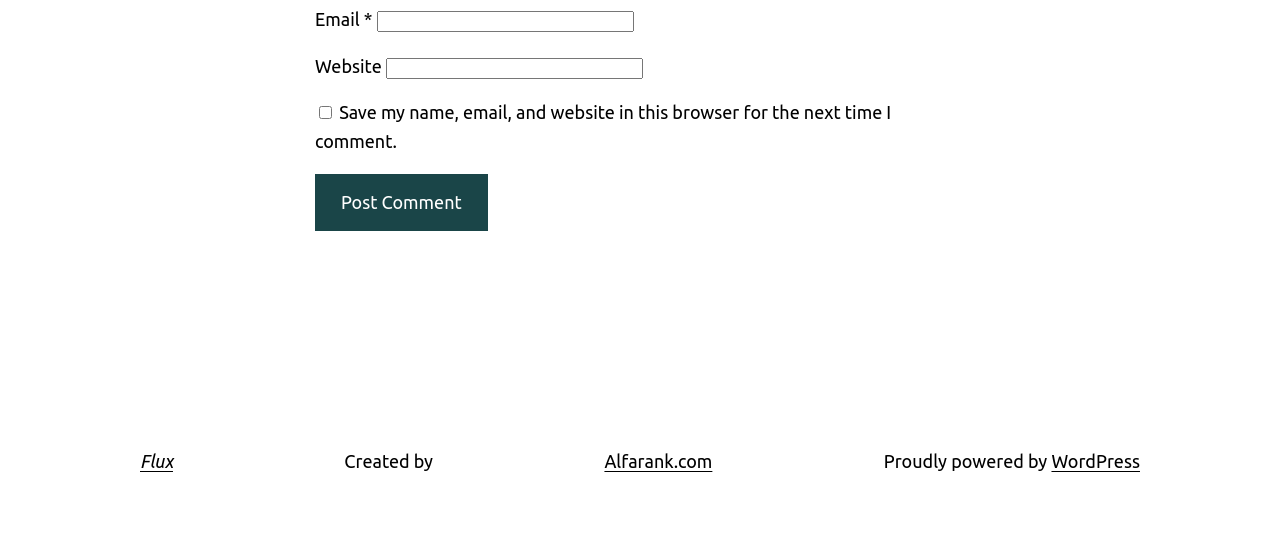Provide the bounding box for the UI element matching this description: "name="submit" value="Post Comment"".

[0.246, 0.323, 0.381, 0.428]